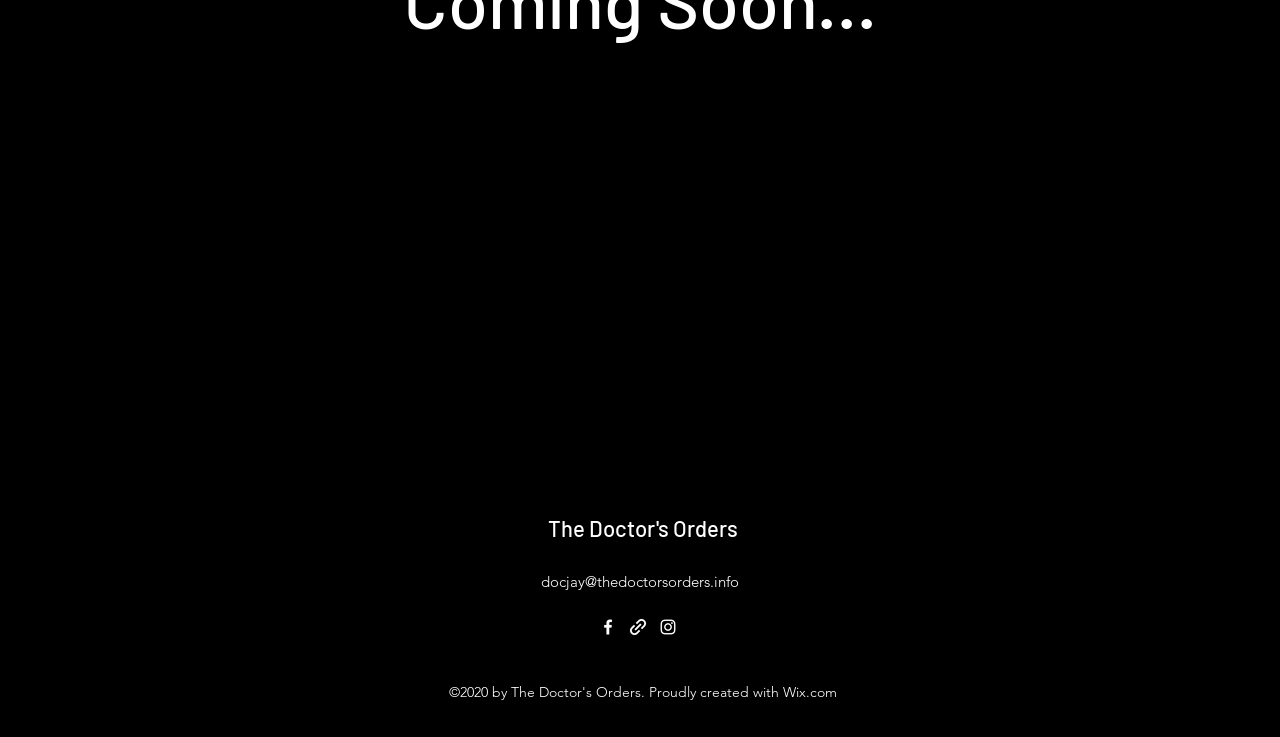How many images are there in the social media links?
Using the information from the image, provide a comprehensive answer to the question.

There are two images, one for Facebook and one for Instagram, which can be found in the link elements of the 'Social Bar' list at the bottom of the webpage.